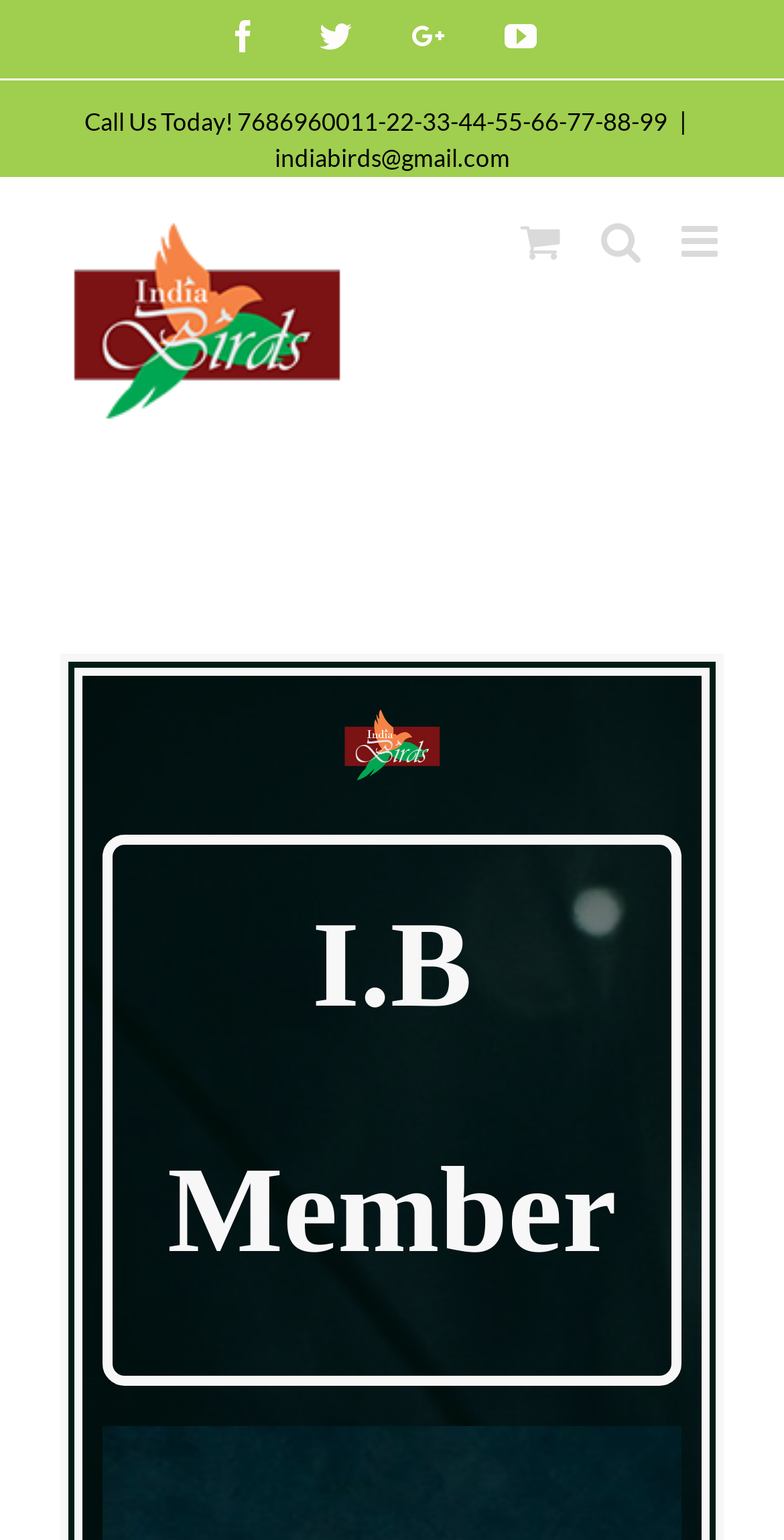Please find the bounding box coordinates of the element that needs to be clicked to perform the following instruction: "Send an email to indiabirds@gmail.com". The bounding box coordinates should be four float numbers between 0 and 1, represented as [left, top, right, bottom].

[0.35, 0.093, 0.65, 0.112]